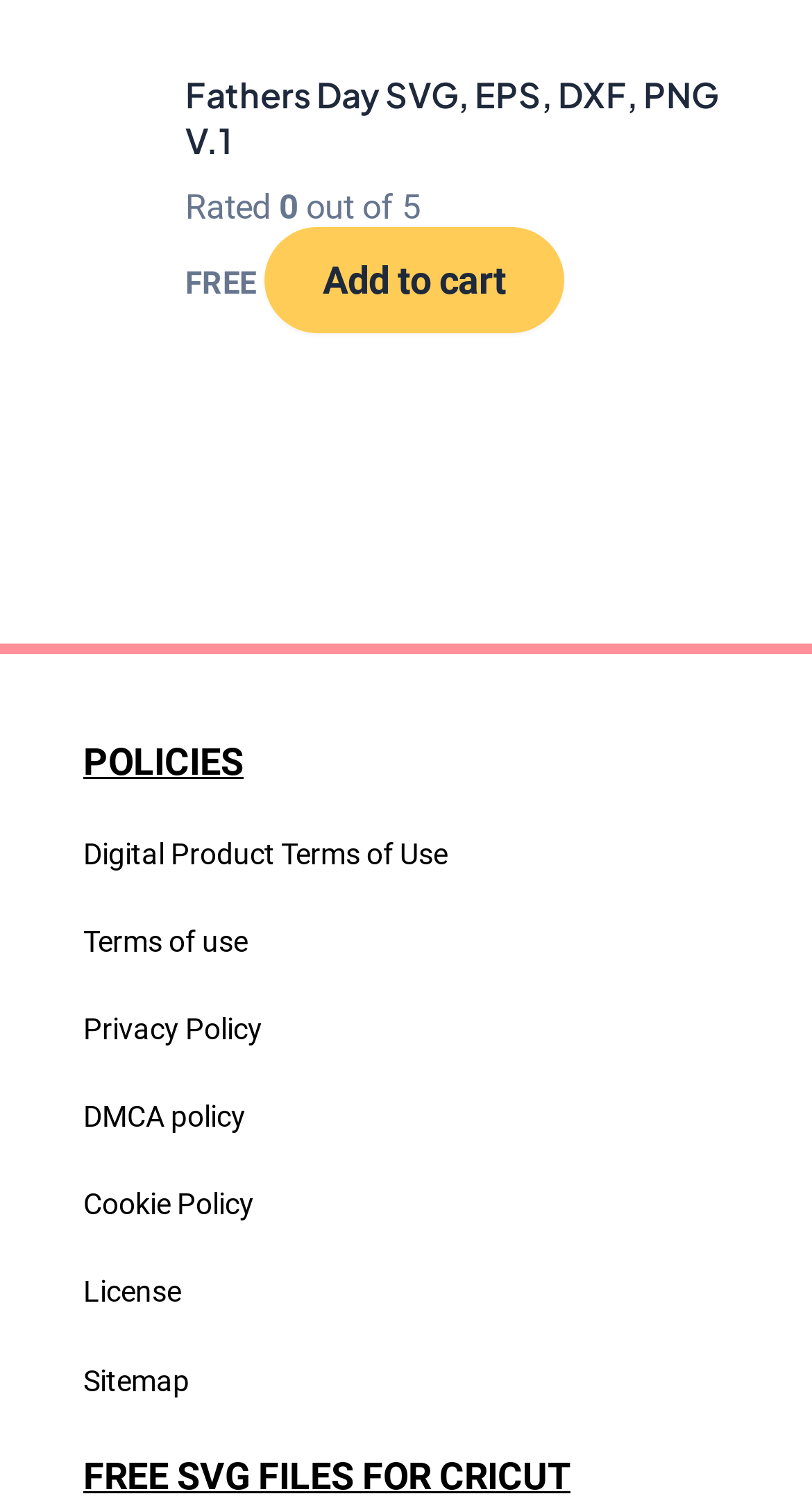Kindly respond to the following question with a single word or a brief phrase: 
What is the purpose of the 'Add to cart' button?

To add the product to cart